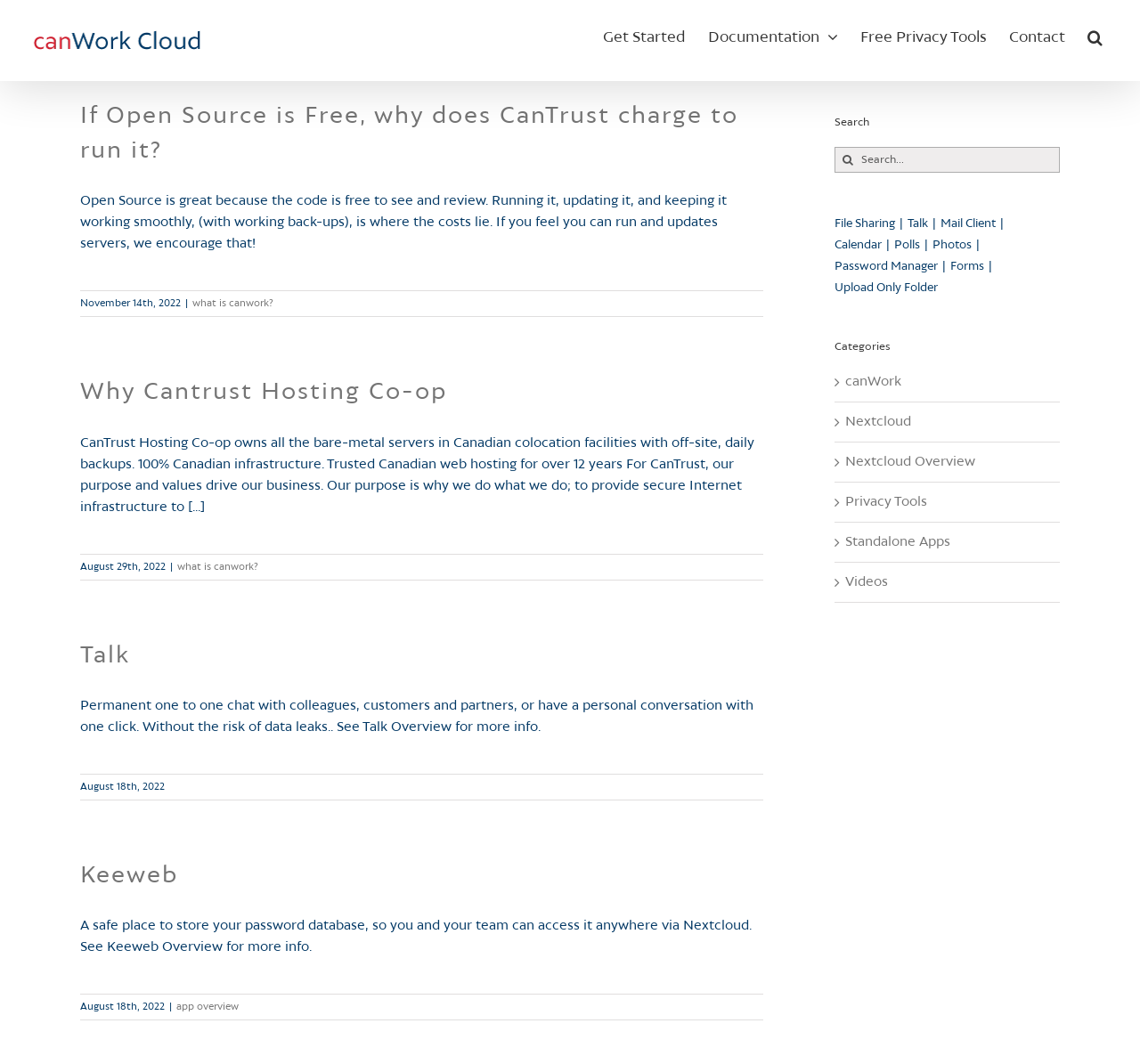From the webpage screenshot, predict the bounding box of the UI element that matches this description: "Read More".

[0.626, 0.735, 0.67, 0.744]